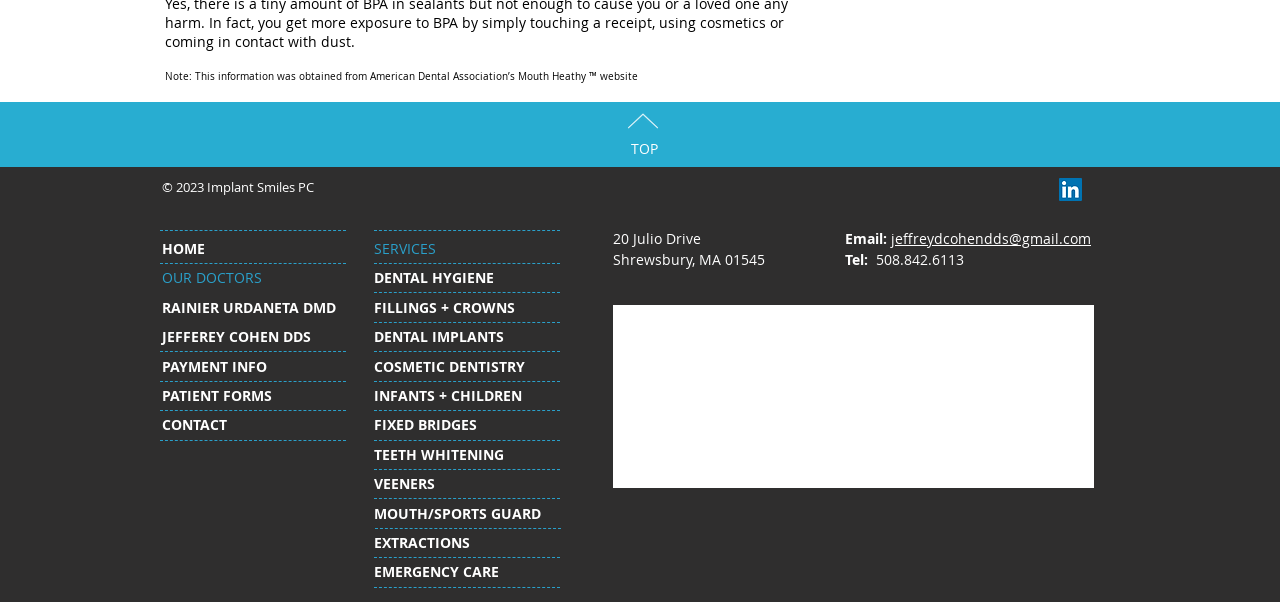What is the address of the dental clinic?
Please provide a detailed and thorough answer to the question.

I found the address information in the bottom section of the webpage, which includes the street address '20 Julio Drive', city 'Shrewsbury', state 'MA', and zip code '01545'.